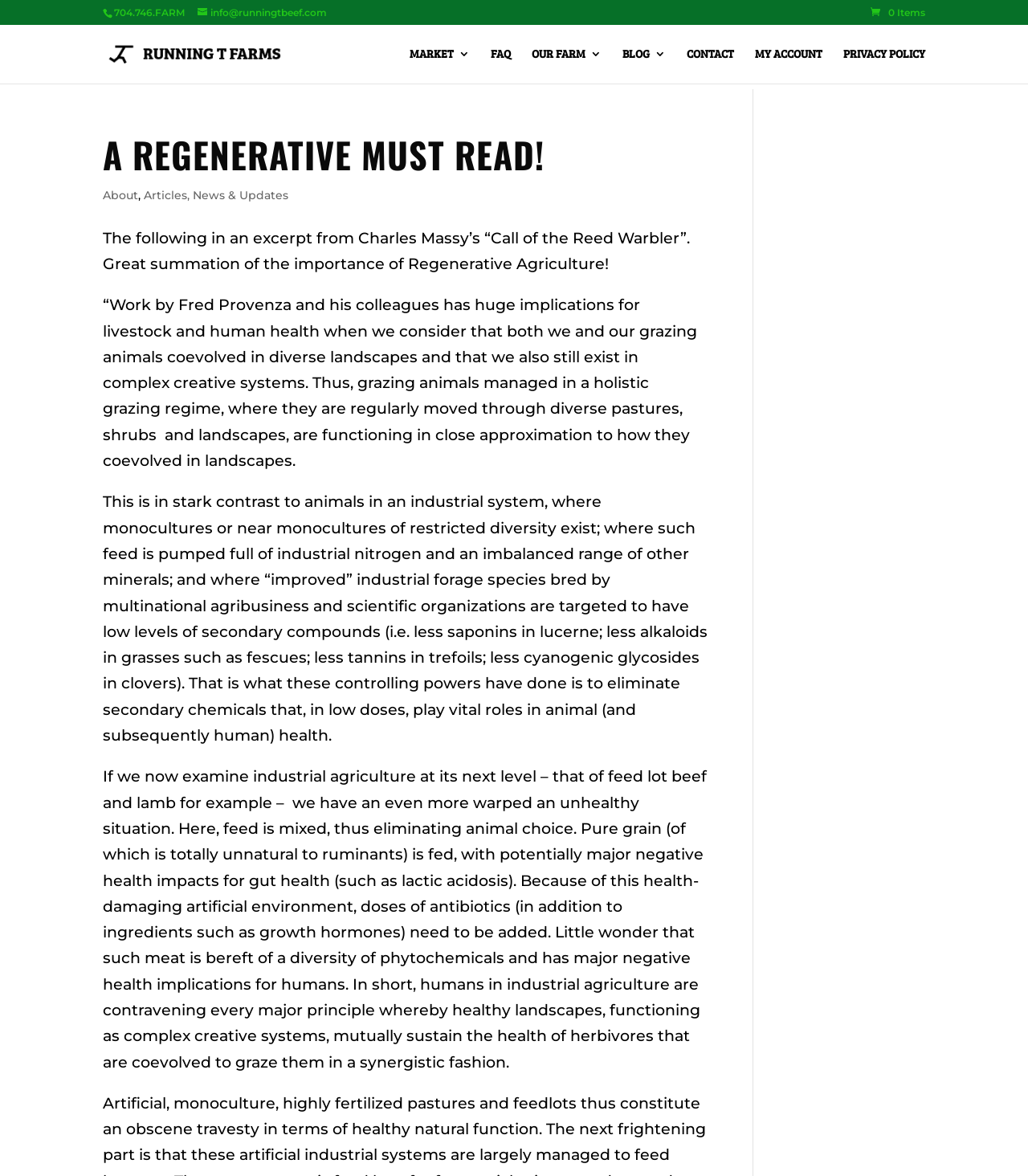Detail the features and information presented on the webpage.

The webpage appears to be a blog or article page from "Running T Beef" with a focus on regenerative agriculture. At the top, there is a header section with a phone number "704.746.FARM" and three links: "info@runningtbeef.com", "0 Items", and "Running T Beef" with an accompanying image of the logo. 

Below the header, there is a navigation menu with links to "MARKET 3", "FAQ", "OUR FARM 3", "BLOG 3", "CONTACT", "MY ACCOUNT", and "PRIVACY POLICY". 

The main content of the page is an article titled "A REGENERATIVE MUST READ!" which is divided into sections. The first section has a link to "About" and "Articles, News & Updates" separated by a comma. 

The article then proceeds to discuss the importance of regenerative agriculture, citing an excerpt from Charles Massy's book "Call of the Reed Warbler". The excerpt is followed by three paragraphs of text that discuss the benefits of holistic grazing regimes and the negative health implications of industrial agriculture.